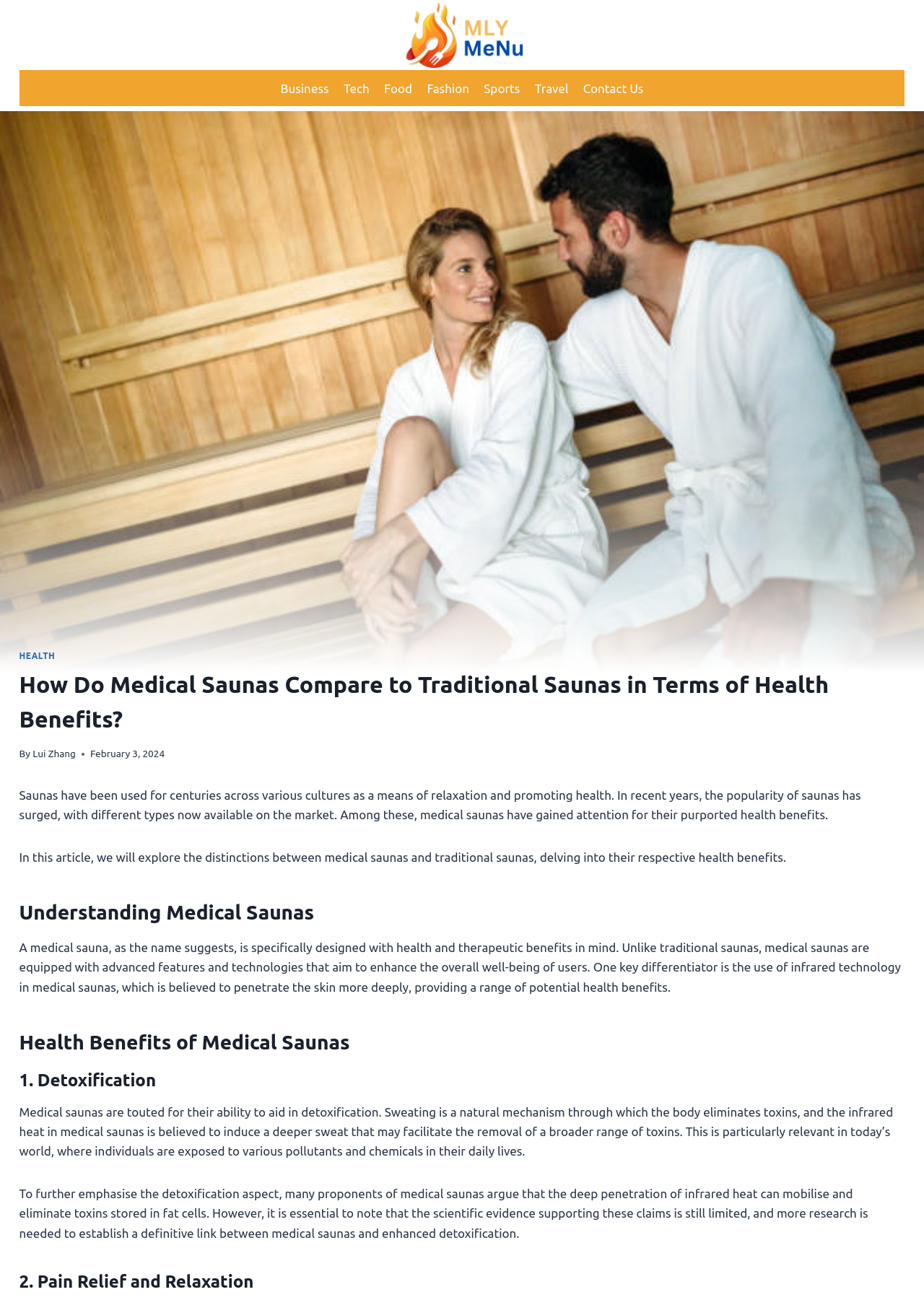Provide a short answer using a single word or phrase for the following question: 
What is believed to facilitate the removal of toxins in medical saunas?

Infrared heat